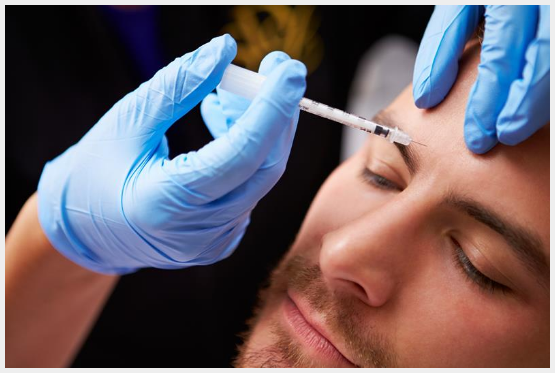Offer a detailed caption for the image presented.

The image depicts a close-up scene of a cosmetic procedure, where a healthcare professional is administering Botox injections to a patient. The practitioner, gloved in blue, is carefully positioning the syringe near the patient's forehead, targeting the area between the eyebrows, which is commonly addressed to reduce frown lines and other facial wrinkles. The patient, appearing relaxed, has his eyes closed, suggesting a level of comfort during the treatment. This procedure is part of a rejuvenation process, enhancing the patient's youthful appearance by temporarily relaxing the facial muscles that lead to creases. The setting hints at a clinical environment, likely related to dermatology or cosmetic surgery, emphasizing the professional care involved in aesthetic treatments.